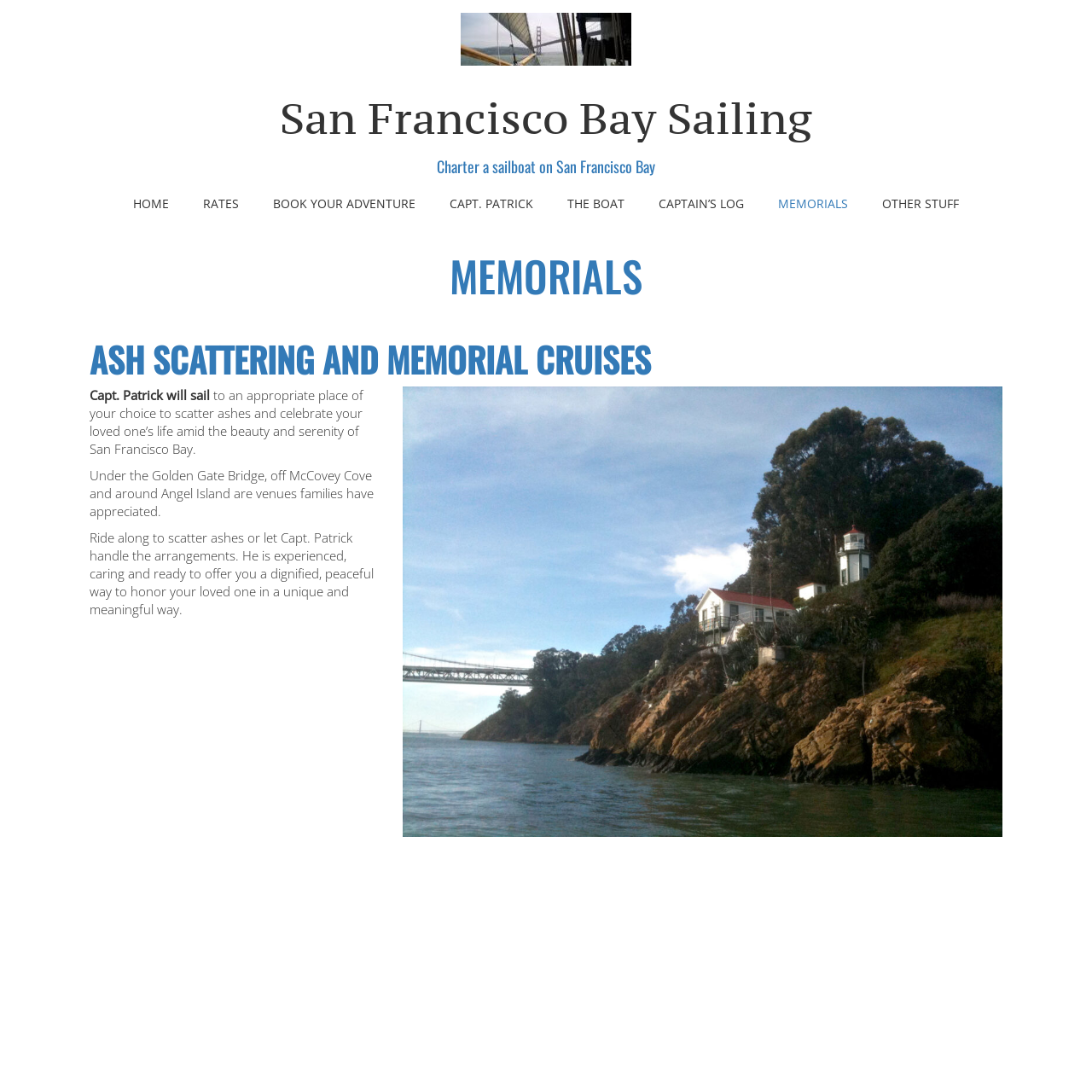What is the name of the sailboat company?
Please provide a full and detailed response to the question.

The name of the sailboat company can be found in the link and image elements with the text 'San Francisco Bay Sailing' at the top of the webpage.